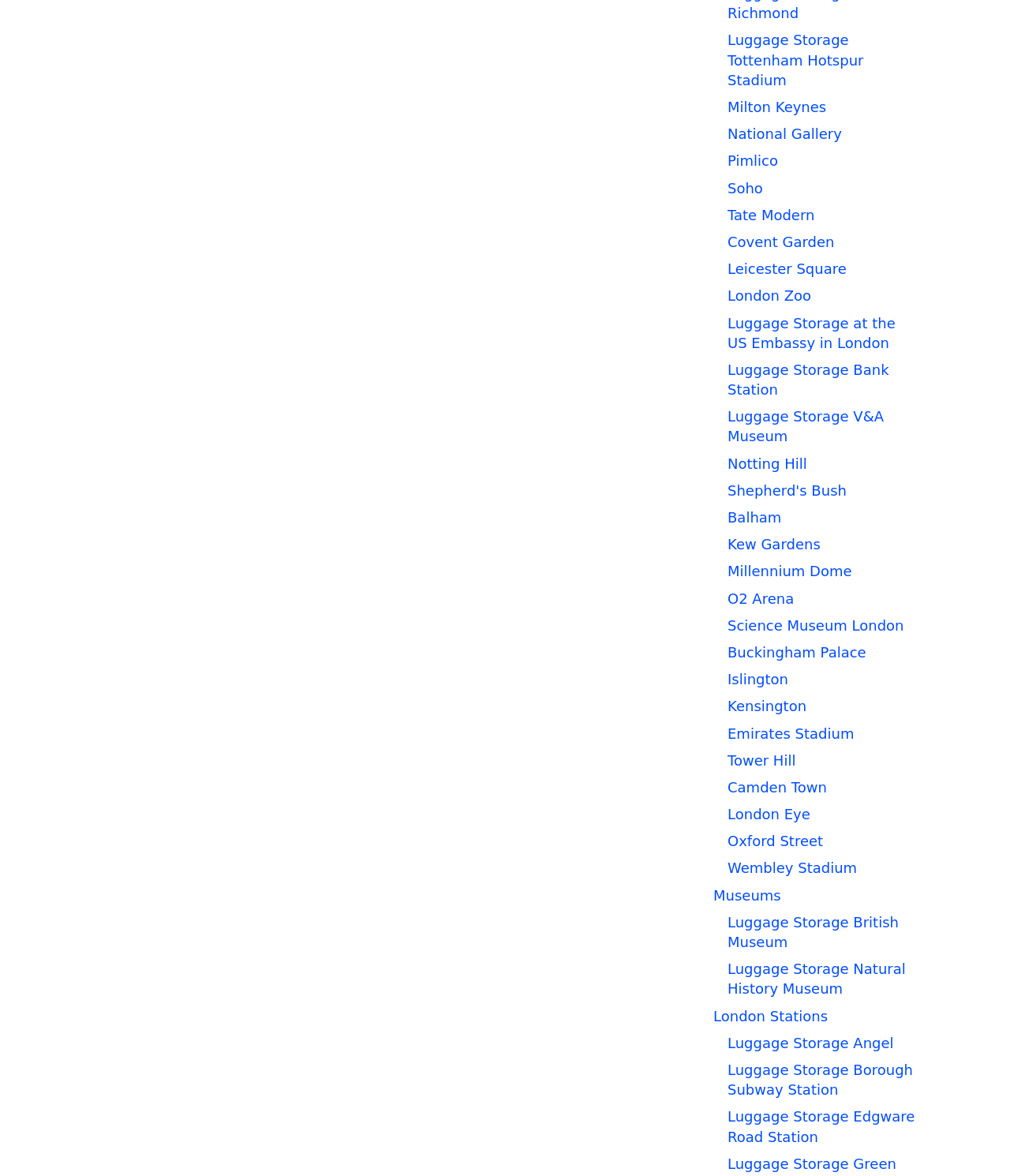How many stations are listed on this webpage?
Answer with a single word or phrase, using the screenshot for reference.

5